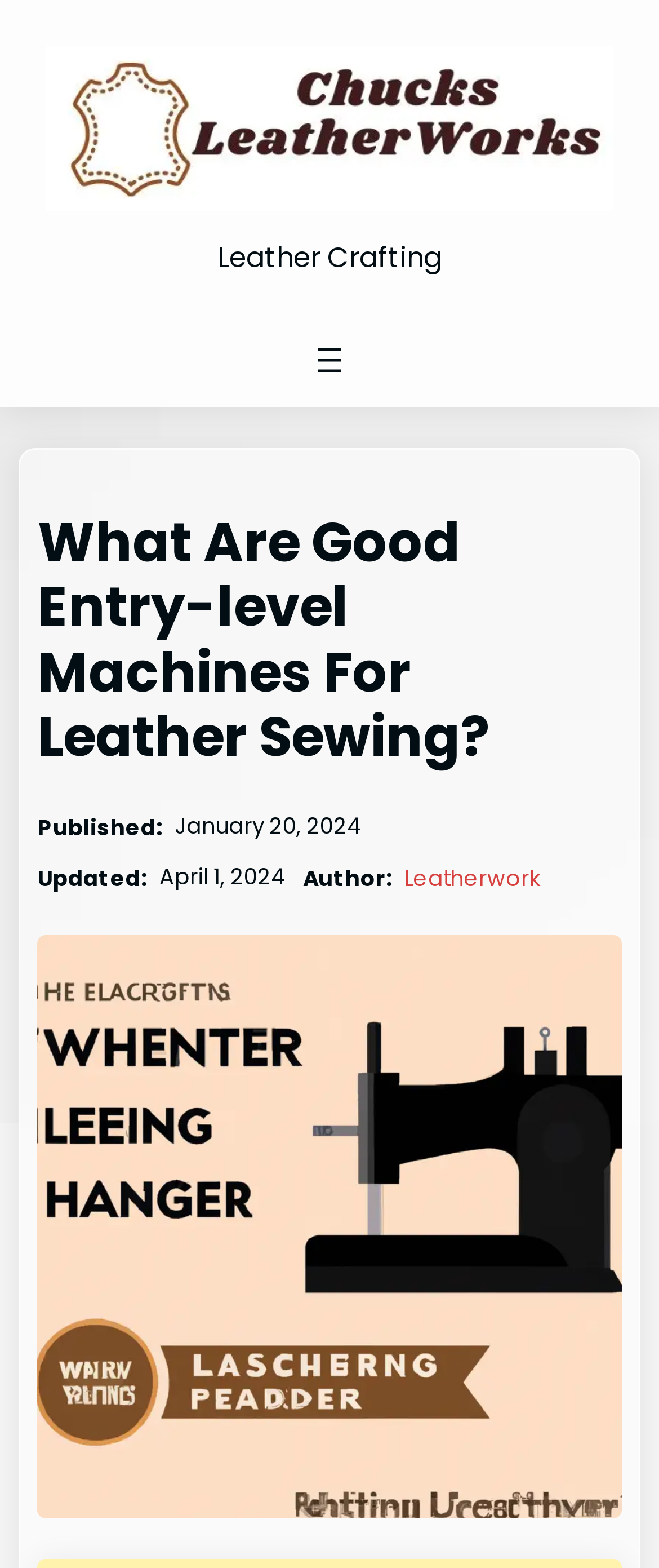Based on the element description: "alt="chucksleatherworks.com"", identify the bounding box coordinates for this UI element. The coordinates must be four float numbers between 0 and 1, listed as [left, top, right, bottom].

[0.069, 0.029, 0.931, 0.135]